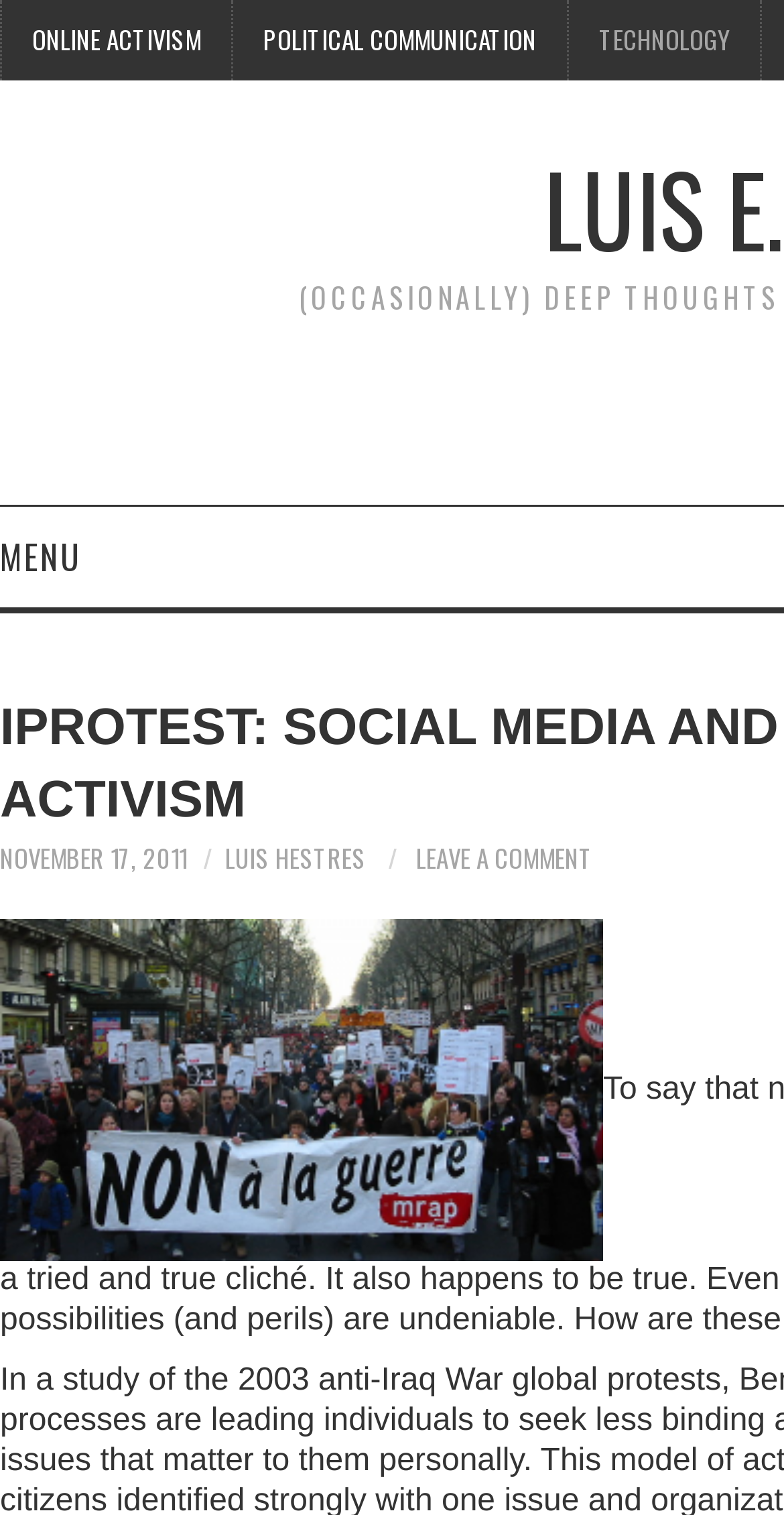Please find and generate the text of the main header of the webpage.

IPROTEST: SOCIAL MEDIA AND THE EVOLVING NATURE OF POLITICAL ACTIVISM